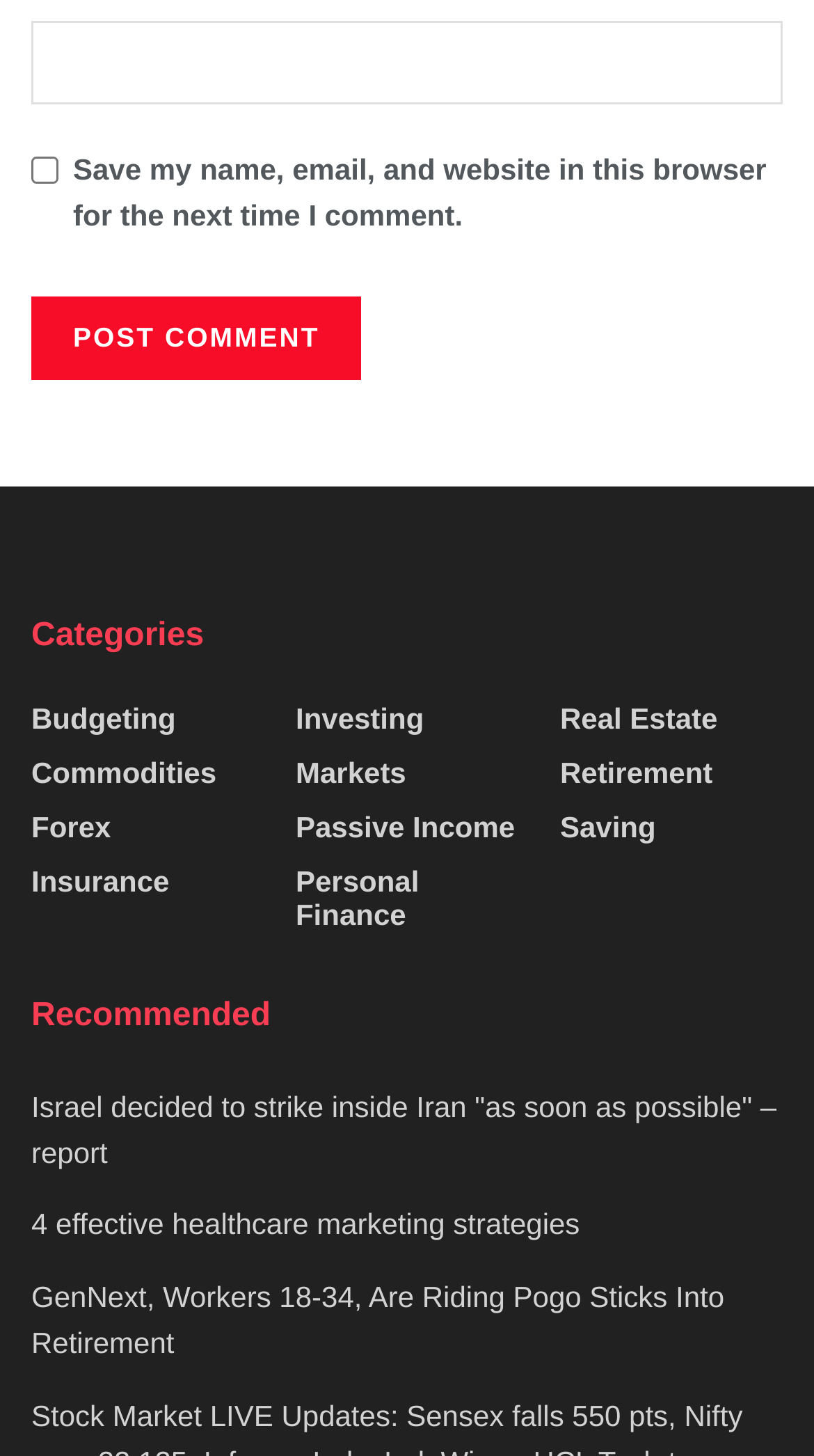Examine the screenshot and answer the question in as much detail as possible: What is the button below the comment box for?

I looked at the button element and its child text element, which says 'POST COMMENT', indicating that the button is used to submit a comment.